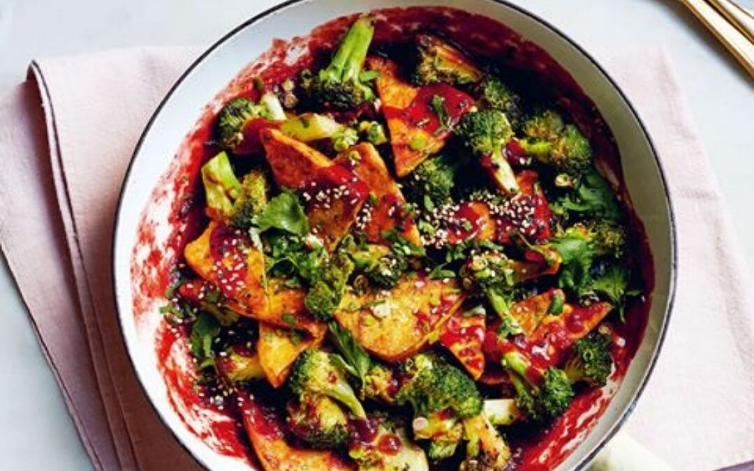Is the dish suitable for vegans?
Based on the image, respond with a single word or phrase.

yes